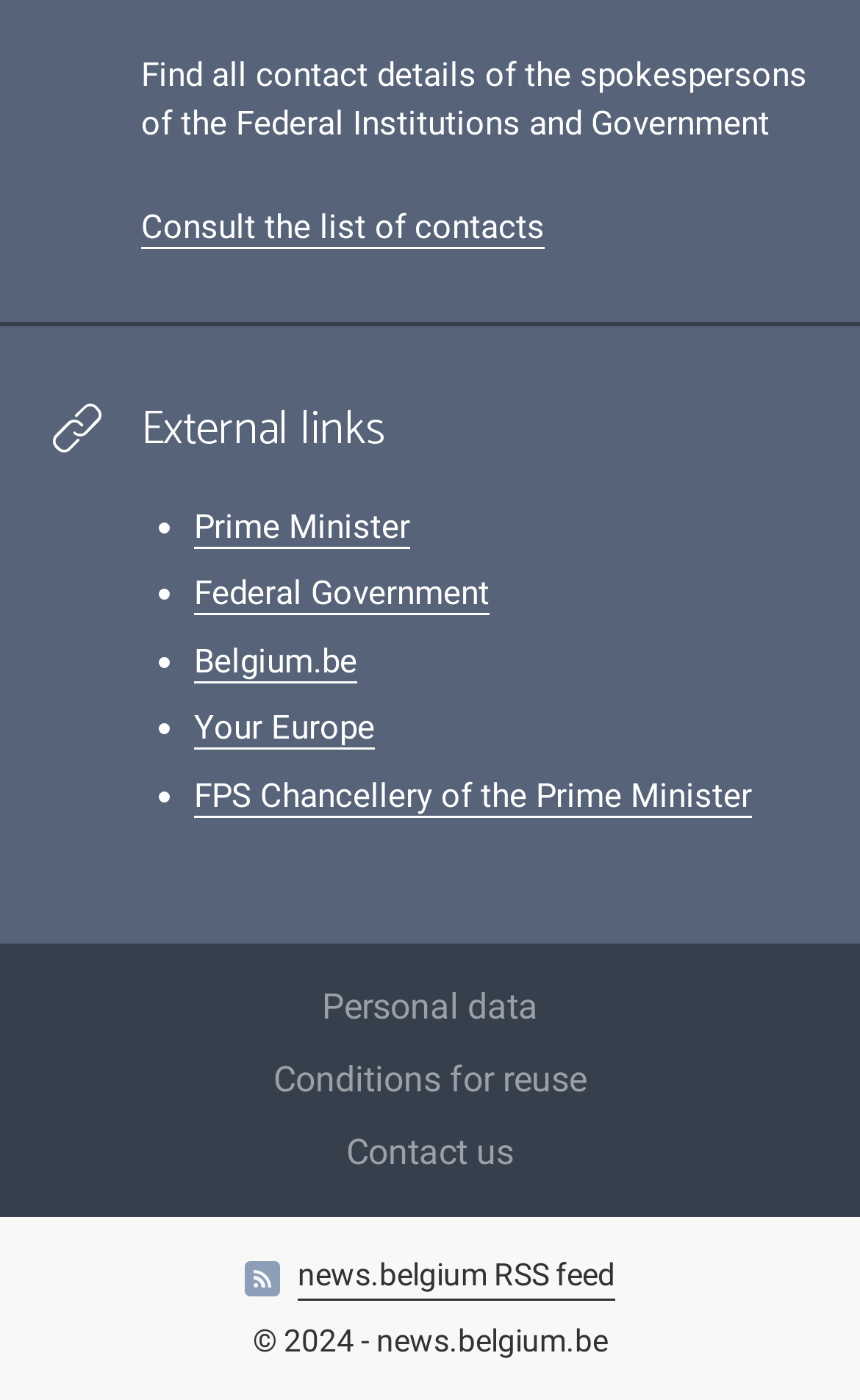Respond to the question below with a concise word or phrase:
What is the category of the link 'Prime Minister'?

External link